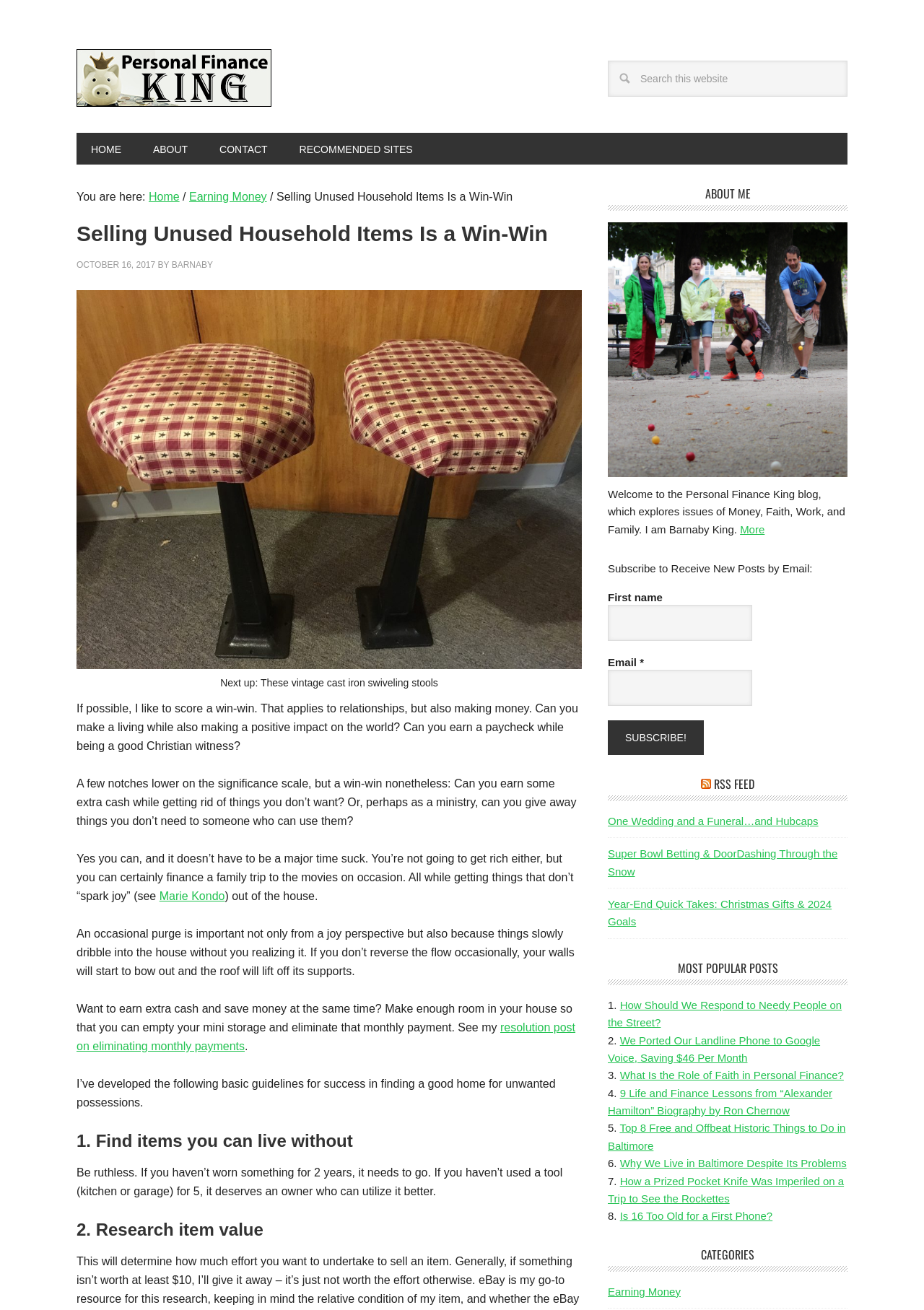What is the author's name?
Please interpret the details in the image and answer the question thoroughly.

The author's name can be found in the 'ABOUT ME' section, where it says 'Welcome to the Personal Finance King blog, which explores issues of Money, Faith, Work, and Family. I am Barnaby King'.